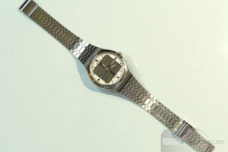How many jewels are in the quartz movement?
Can you provide an in-depth and detailed response to the question?

According to the caption, the quartz movement 'includes seven jewels', which implies that the correct answer is seven.